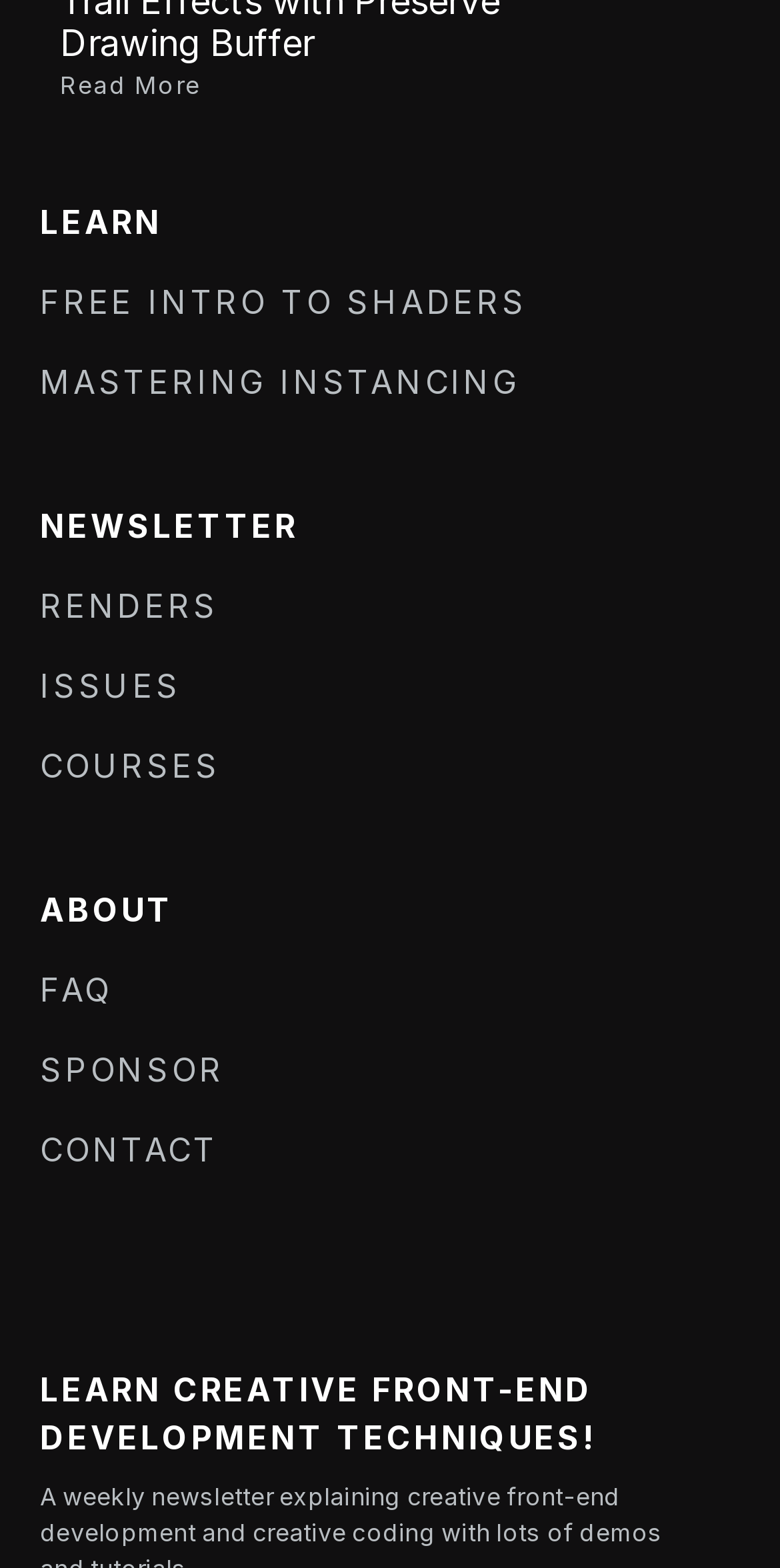Give a one-word or one-phrase response to the question:
What is the text below the 'COURSES' link?

ABOUT